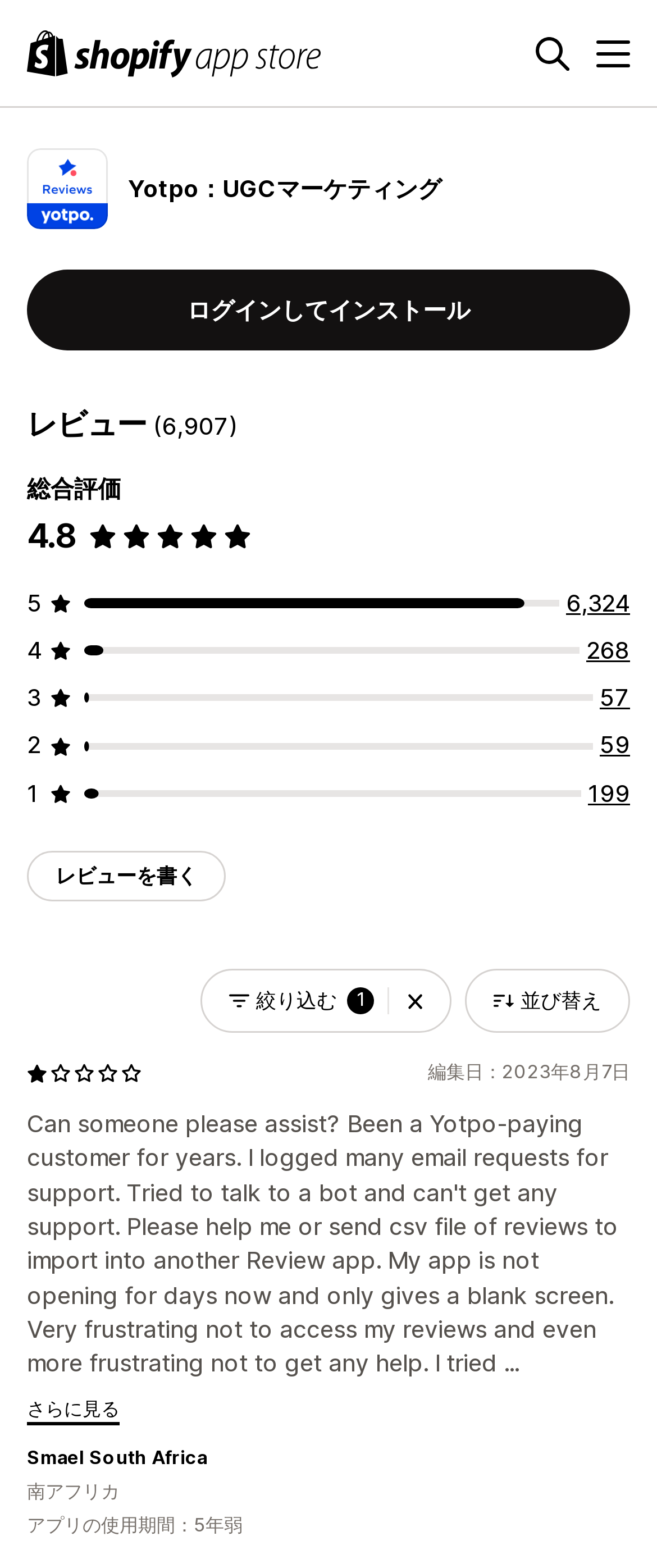Provide the bounding box coordinates of the area you need to click to execute the following instruction: "Click on 'Read More'".

None